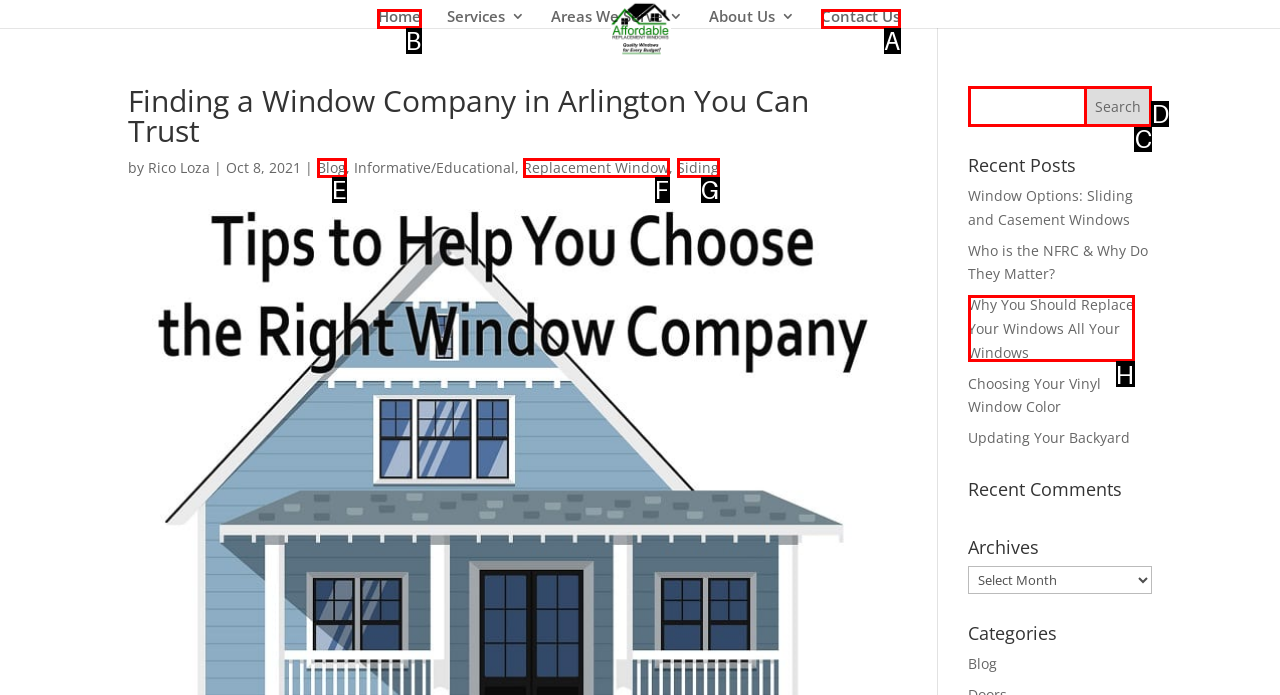Given the task: Click on the 'Home' link, indicate which boxed UI element should be clicked. Provide your answer using the letter associated with the correct choice.

B